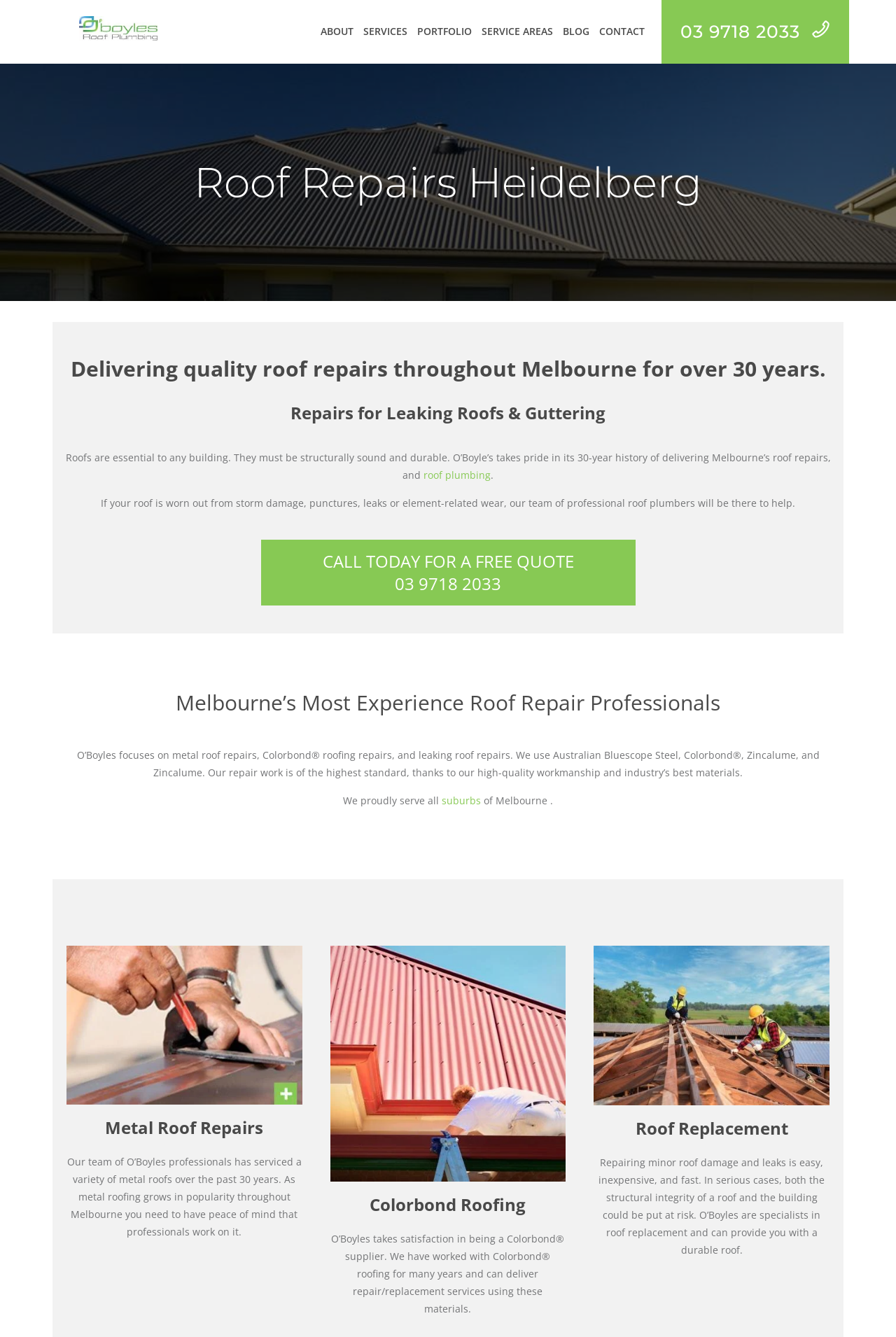What type of roofs does O'Boyles focus on?
Examine the image closely and answer the question with as much detail as possible.

I found this information by looking at the heading 'Melbourne’s Most Experience Roof Repair Professionals' and the text 'O’Boyles focuses on metal roof repairs, Colorbond...' which suggests that O'Boyles focuses on metal roof repairs.